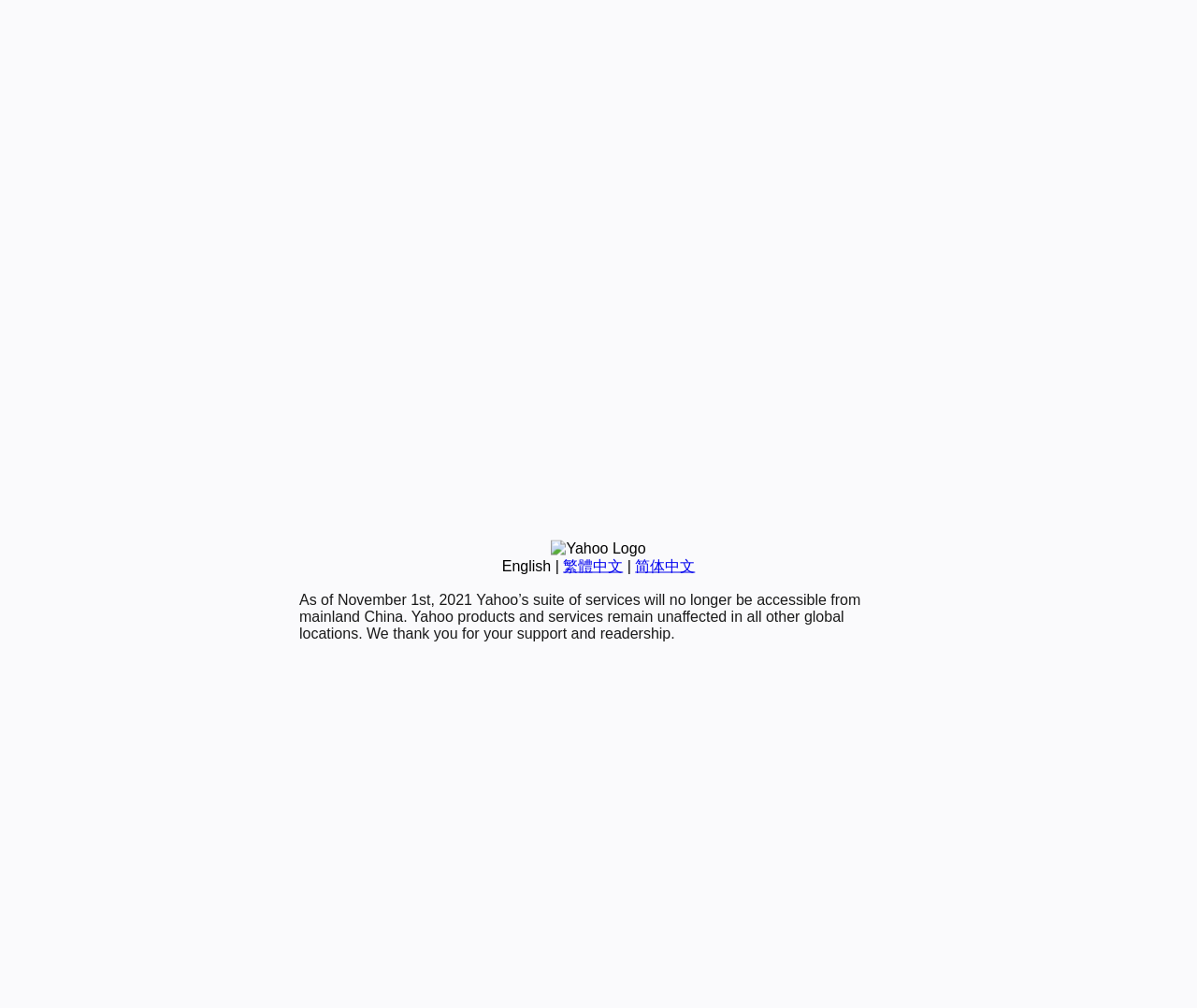For the following element description, predict the bounding box coordinates in the format (top-left x, top-left y, bottom-right x, bottom-right y). All values should be floating point numbers between 0 and 1. Description: 简体中文

[0.531, 0.553, 0.581, 0.569]